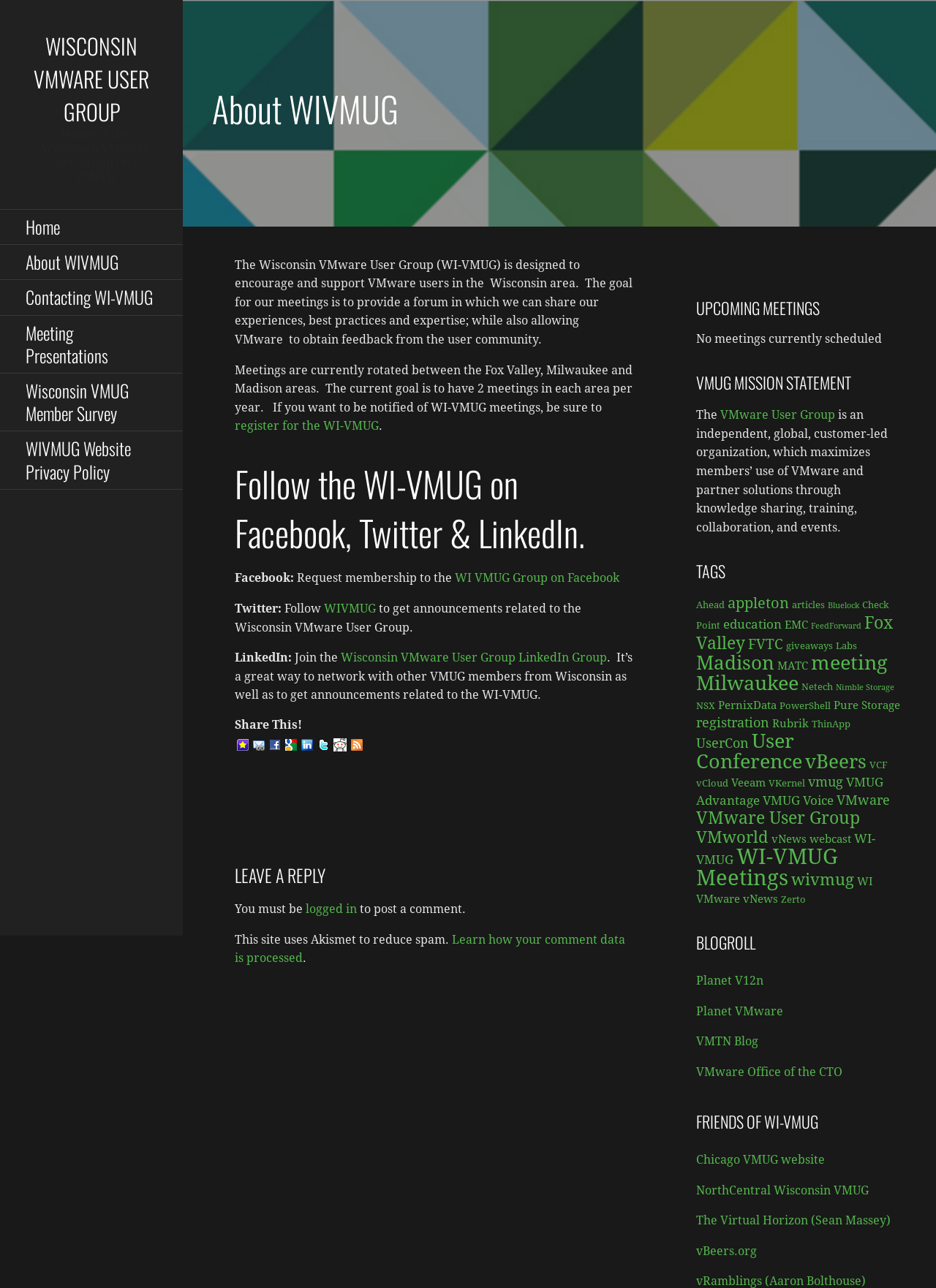Describe all the visual and textual components of the webpage comprehensively.

The webpage is about the Wisconsin VMware User Group (WI-VMUG). At the top, there is a heading "About WIVMUG" and a link "WISCONSIN VMWARE USER GROUP". Below this, there is a brief description of the WI-VMUG, stating its purpose and goals. 

On the left side, there is a navigation menu with links to "Home", "About WIVMUG", "Contacting WI-VMUG", "Meeting Presentations", "Wisconsin VMUG Member Survey", and "WIVMUG Website Privacy Policy". 

The main content area is divided into several sections. The first section describes the WI-VMUG, its meetings, and its goals. There are also links to register for the WI-VMUG and to follow the group on Facebook, Twitter, and LinkedIn. 

Below this, there is a section with social media sharing links, including "Add to favorites", "email", "Facebook", "Google Bookmarks", "LinkedIn", "Twitter", and "Reddit". 

Further down, there is a section for leaving a reply, which requires users to be logged in. There is also a notice about the site using Akismet to reduce spam and a link to learn more about how comment data is processed.

The next section is about upcoming meetings, but it currently shows no meetings scheduled. 

Below this, there are sections for the VMUG mission statement, tags, and a list of links to various articles and topics related to VMware and the user group.